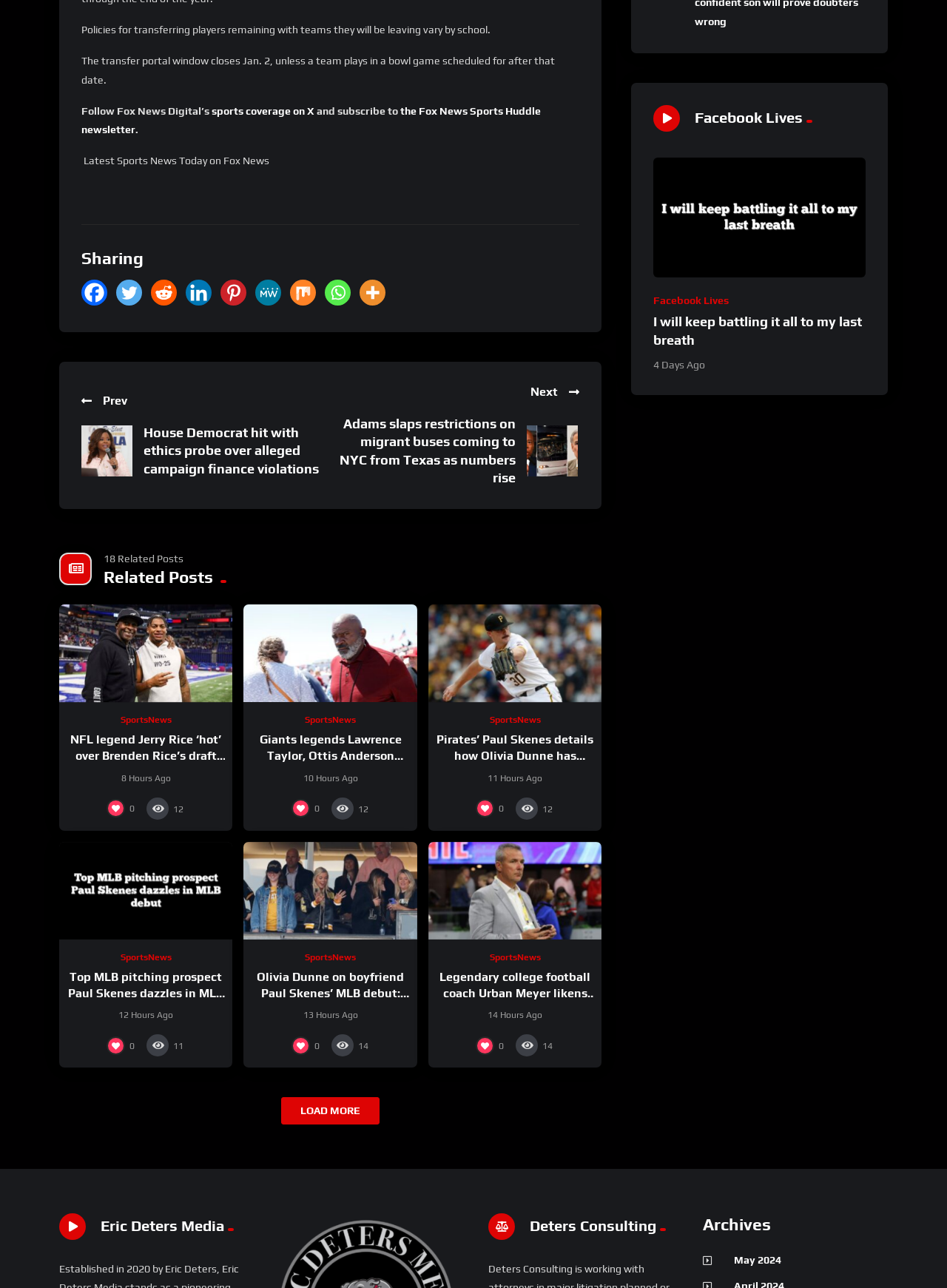Please provide a detailed answer to the question below by examining the image:
How many related posts are there?

I found the text '18 Related Posts' which indicates the number of related posts available.